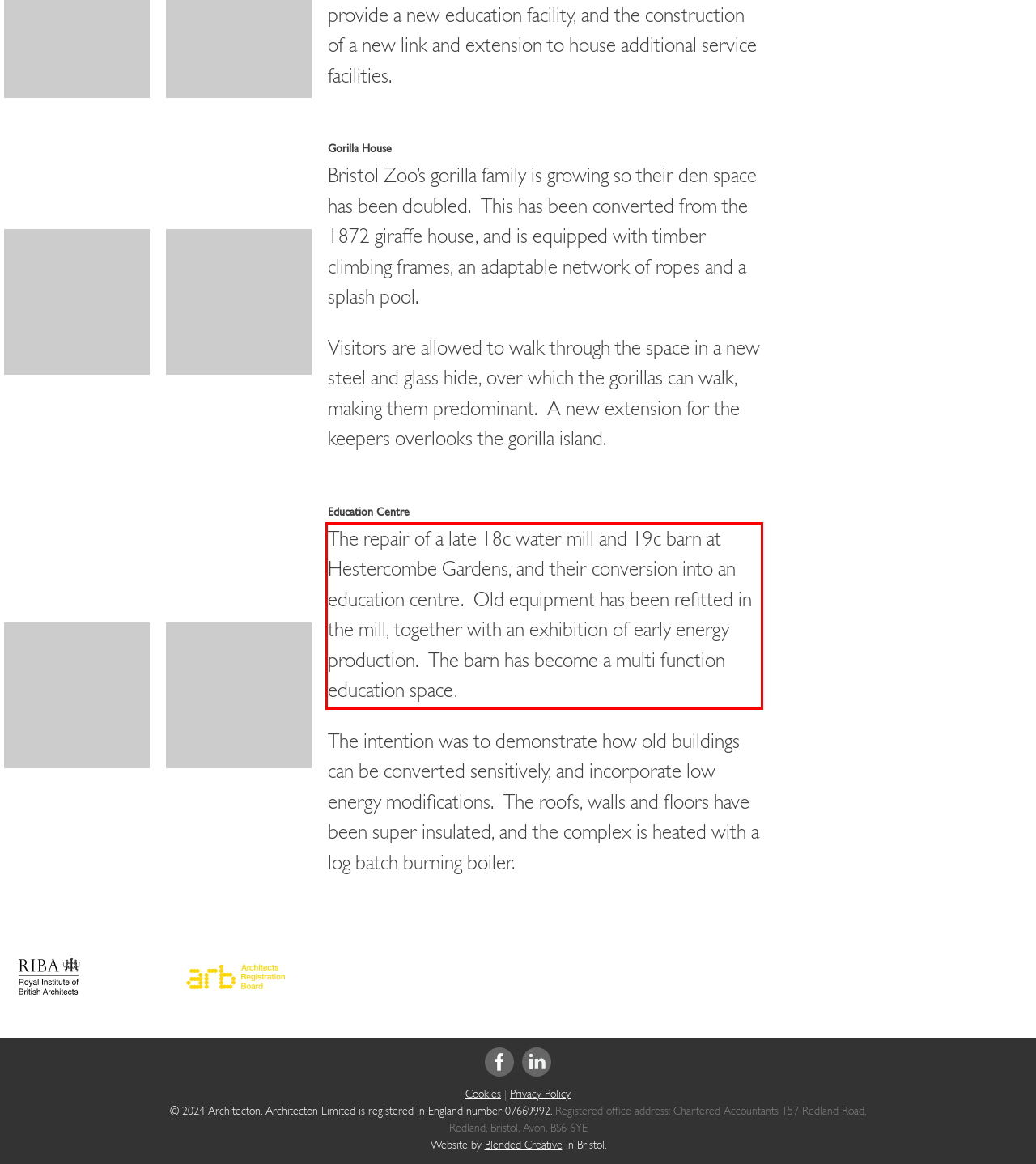Please analyze the provided webpage screenshot and perform OCR to extract the text content from the red rectangle bounding box.

The repair of a late 18c water mill and 19c barn at Hestercombe Gardens, and their conversion into an education centre. Old equipment has been refitted in the mill, together with an exhibition of early energy production. The barn has become a multi function education space.